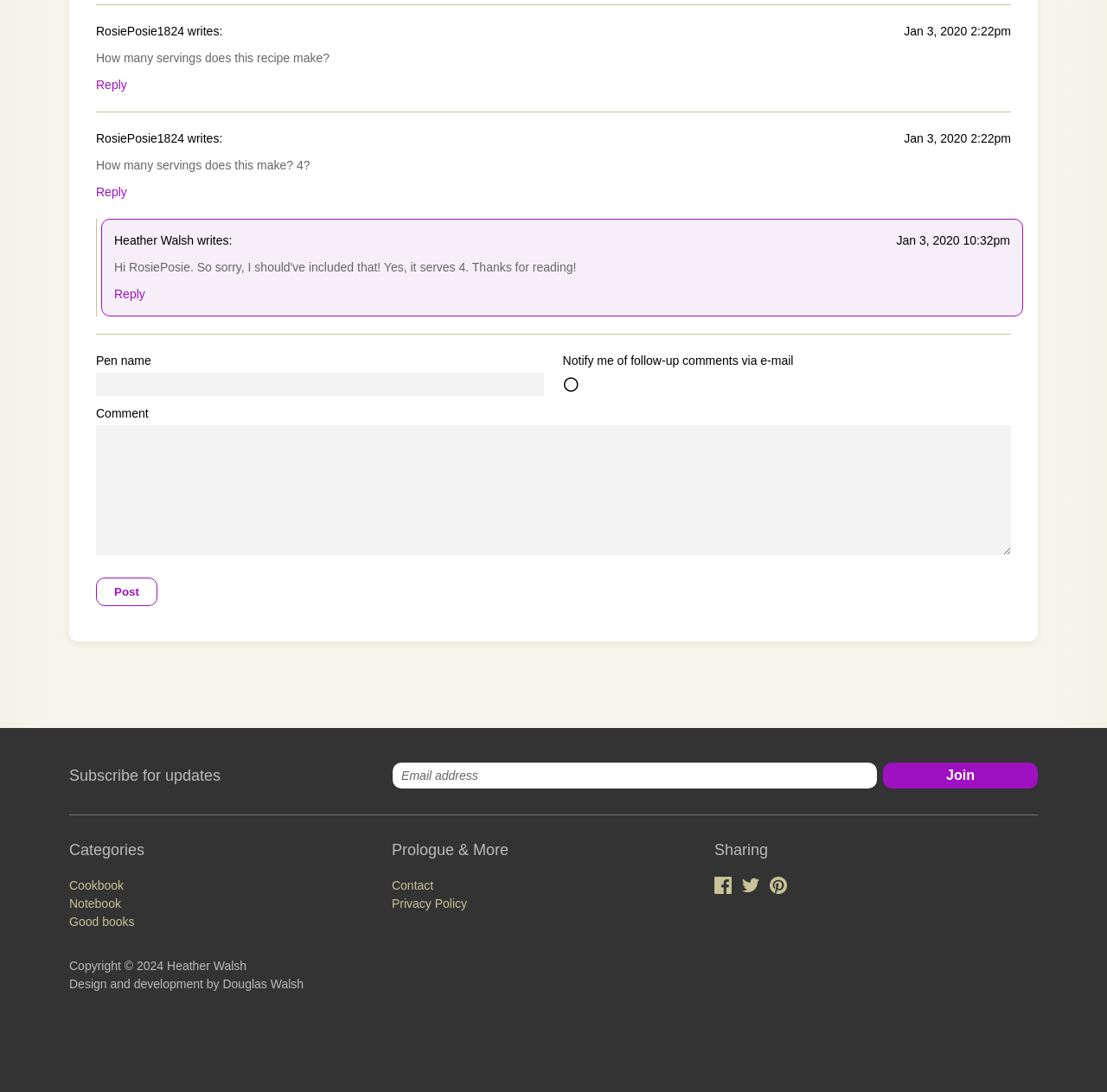What is the name of the person who designed and developed the webpage?
Please respond to the question with a detailed and thorough explanation.

I found the StaticText element with the OCR text 'Design and development by Douglas Walsh' at the bottom of the webpage.